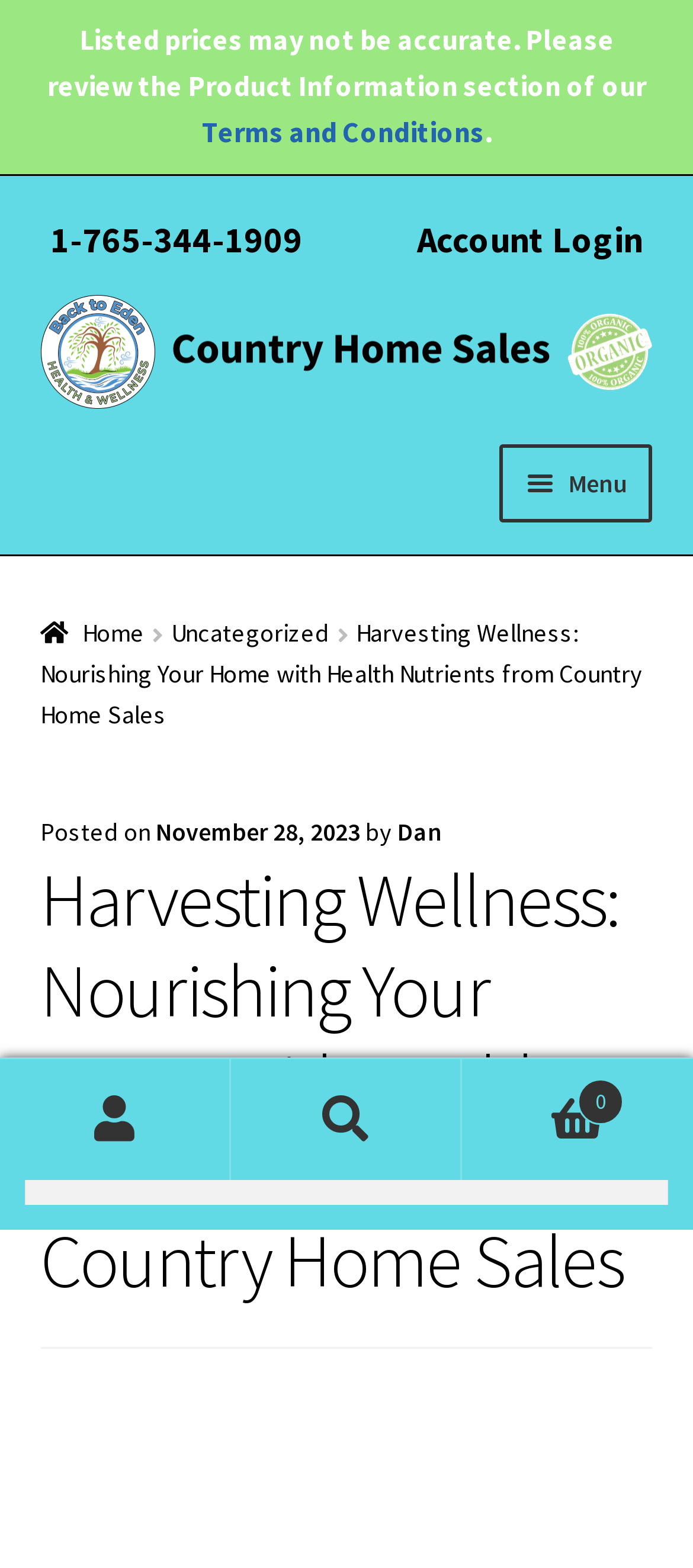Please specify the bounding box coordinates of the region to click in order to perform the following instruction: "Login to your account".

[0.602, 0.134, 0.927, 0.171]